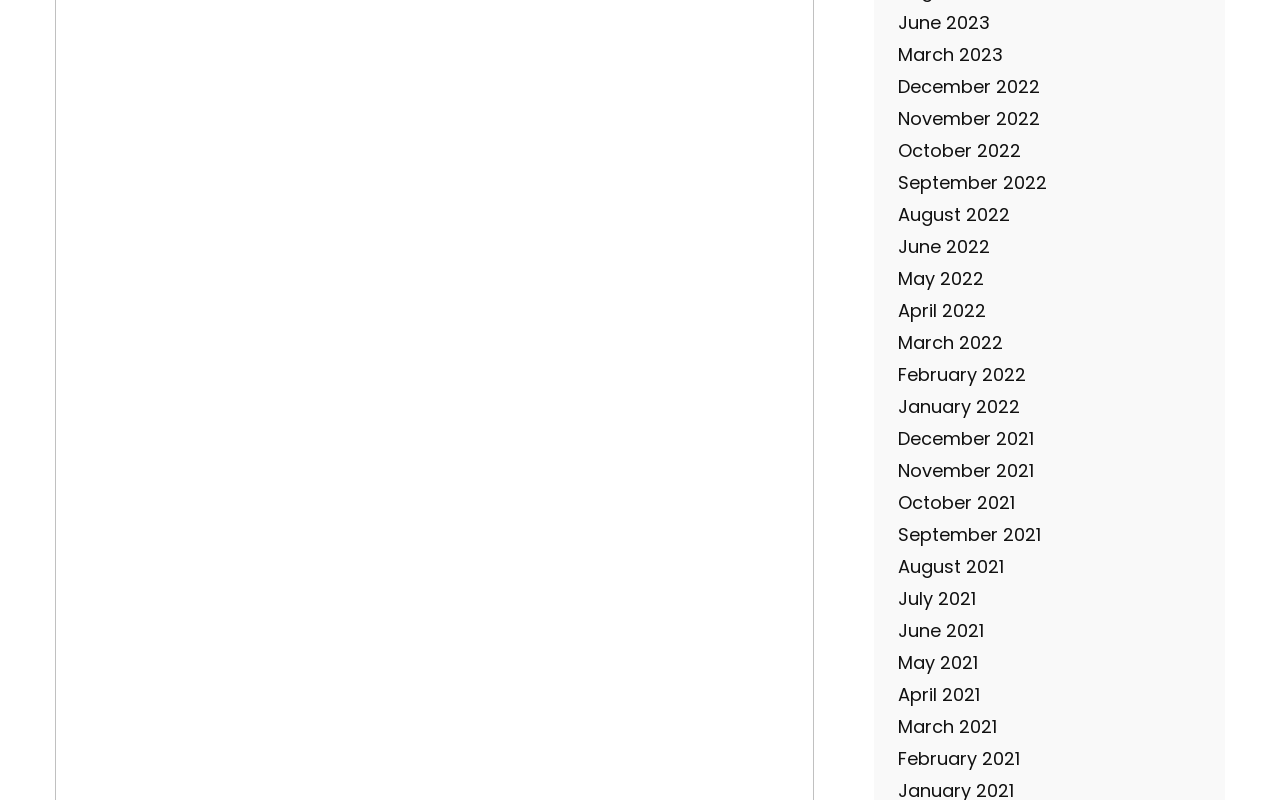Locate the bounding box coordinates of the element to click to perform the following action: 'view December 2022'. The coordinates should be given as four float values between 0 and 1, in the form of [left, top, right, bottom].

[0.702, 0.092, 0.812, 0.123]